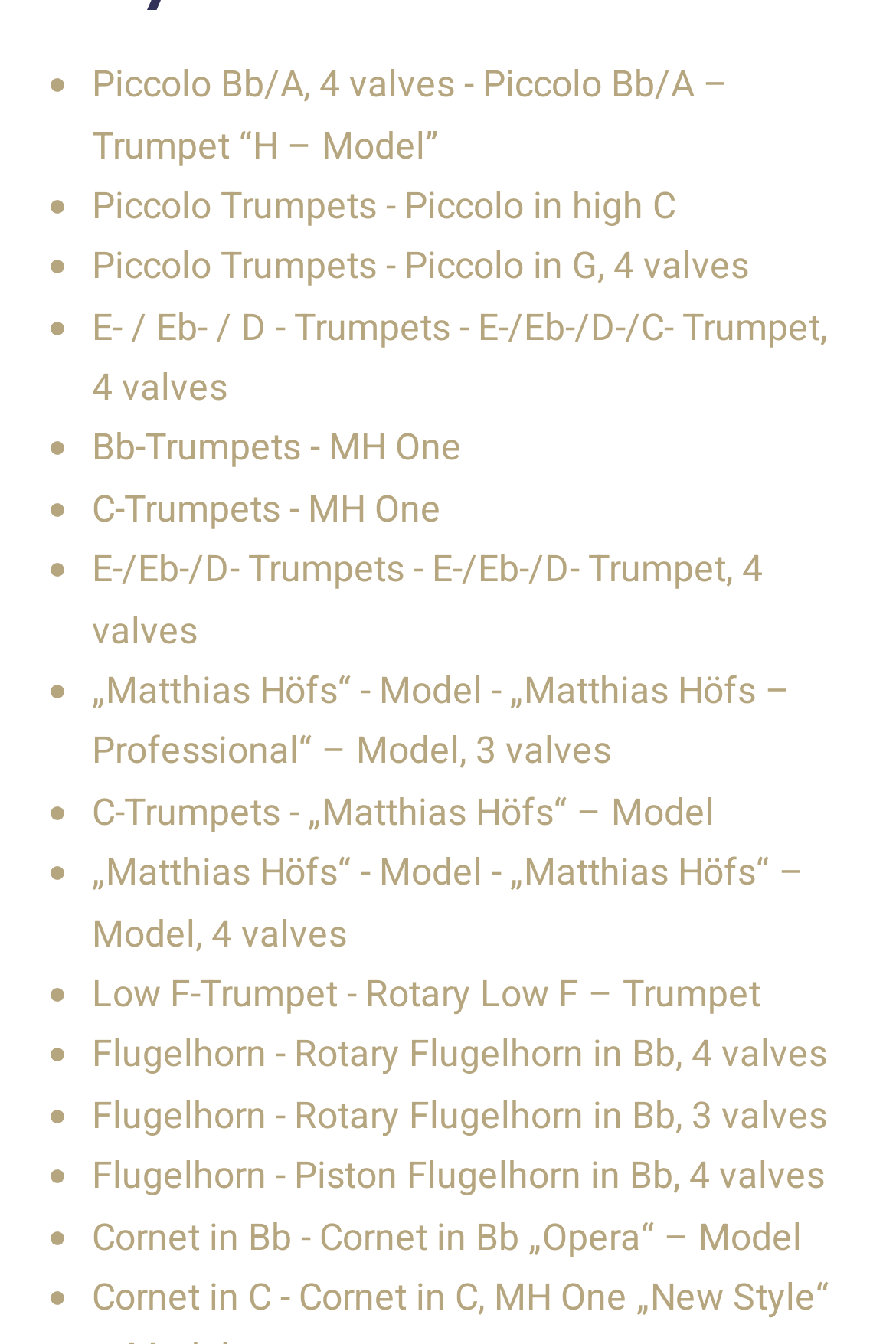What is the key of the 'Cornet in Bb'?
Using the screenshot, give a one-word or short phrase answer.

Bb